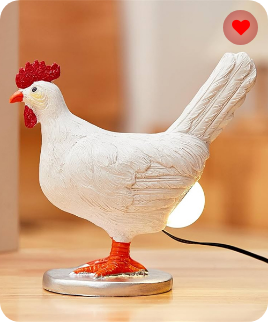Create a detailed narrative of what is happening in the image.

Introducing the **Funny Chicken Night Light**, a whimsical and charming home accessory designed to bring a playful touch to your space. This delightful night light features a detailed, handmade chicken figure, complete with lifelike textures and vibrant colors. The chicken perches on a sleek, circular base, allowing it to fit seamlessly into various decor styles.

The light is crafted using advanced 3D printing technology, ensuring both quality and uniqueness in each piece. It's ideal for adding a warm glow to bedrooms, nurseries, or any cozy nook in your home. Perfect for those who appreciate quirky decor or for anyone looking to brighten their evenings with a touch of humor, this night light is sure to be a conversation starter.

Available for **$45**, the Funny Chicken Night Light combines functionality with artistic charm, making it a wonderful gift for chicken lovers and whimsical decor enthusiasts alike. Check it out now to add this delightful piece to your collection!